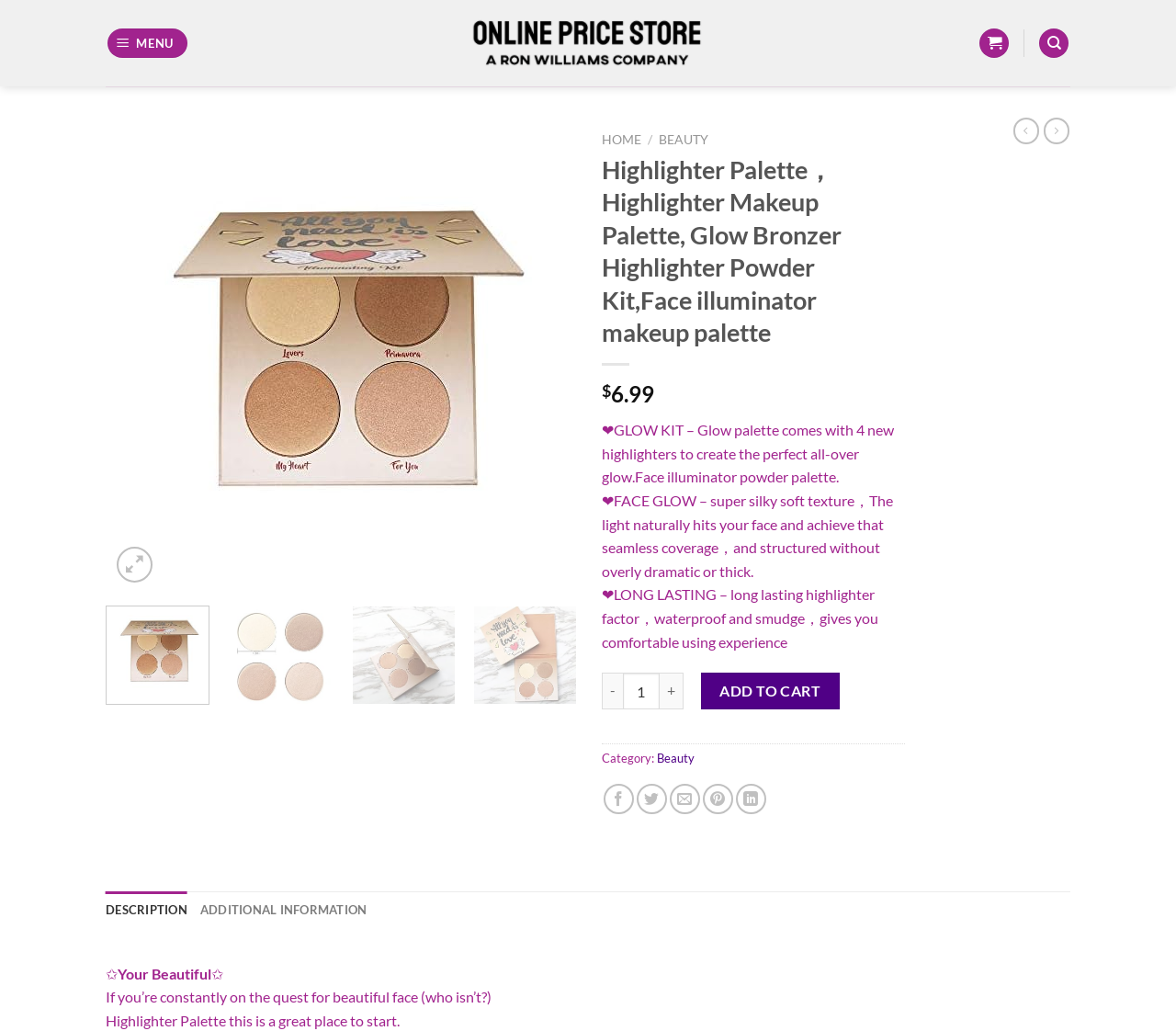What is the texture of the FACE GLOW highlighter?
Based on the visual information, provide a detailed and comprehensive answer.

The product description describes the FACE GLOW highlighter as having a 'super silky soft texture', indicating that it has a smooth and soft consistency.